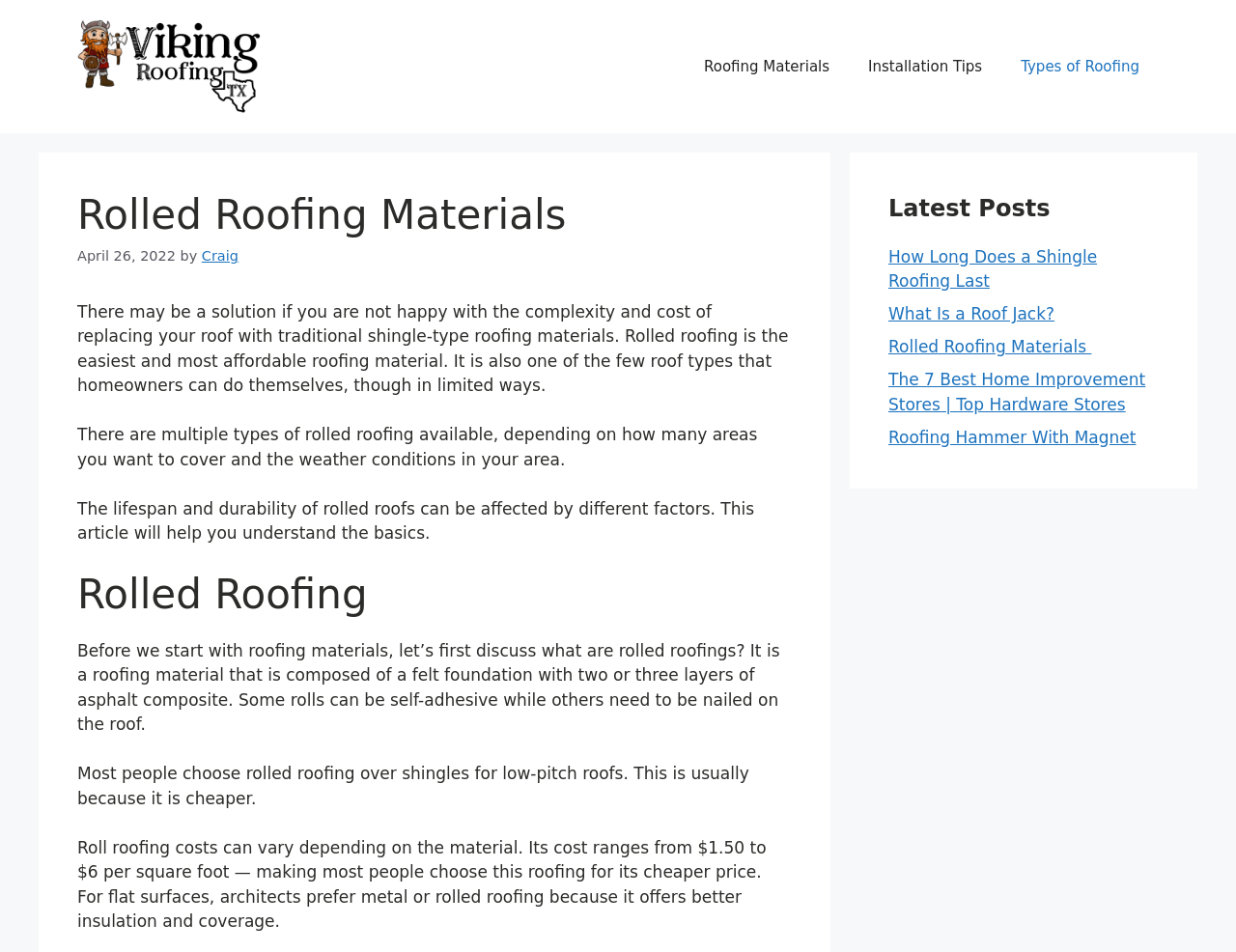Given the description "Craig", determine the bounding box of the corresponding UI element.

[0.163, 0.261, 0.193, 0.277]